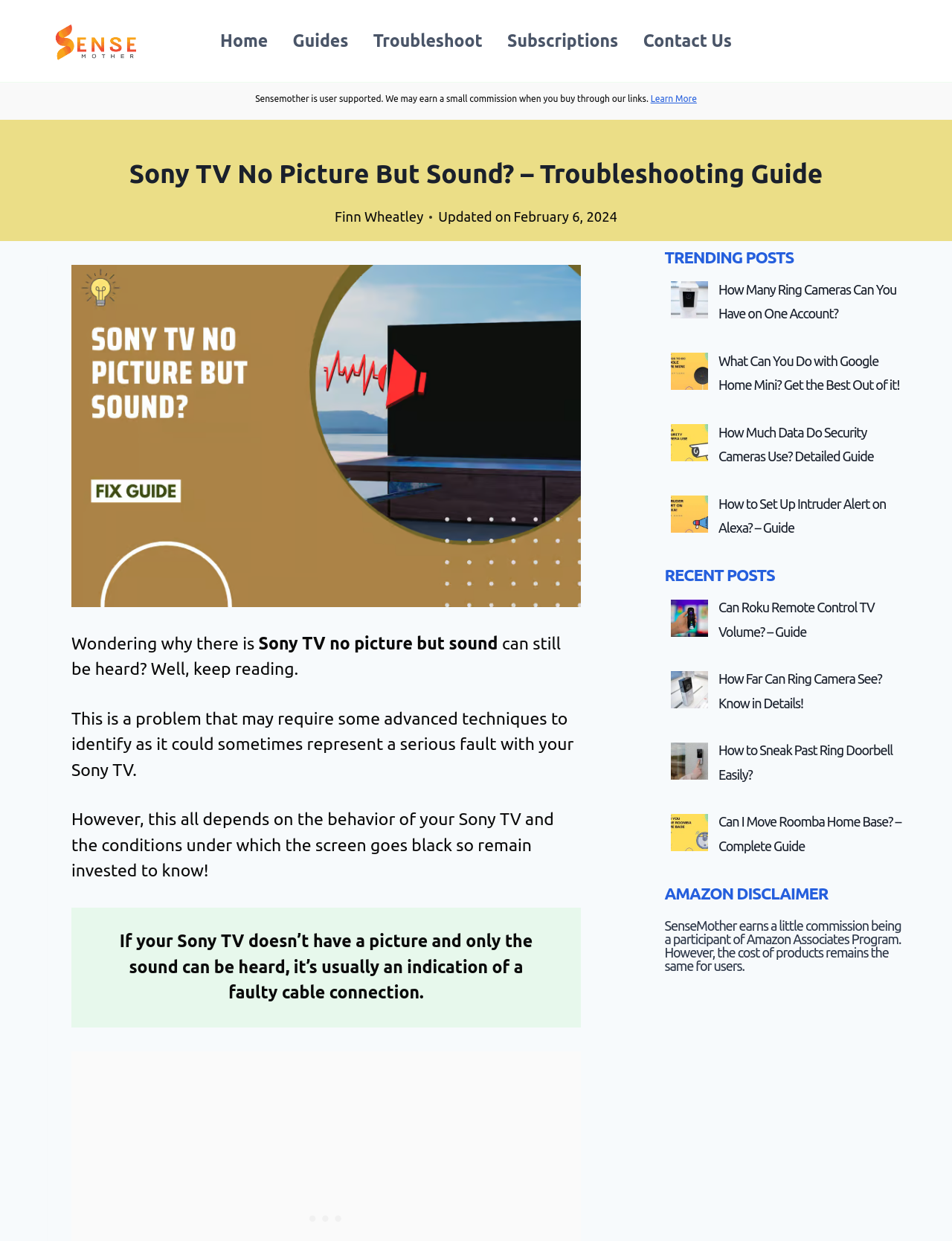Please provide the bounding box coordinates for the element that needs to be clicked to perform the instruction: "Click the 'Finn Wheatley' link". The coordinates must consist of four float numbers between 0 and 1, formatted as [left, top, right, bottom].

[0.352, 0.168, 0.445, 0.18]